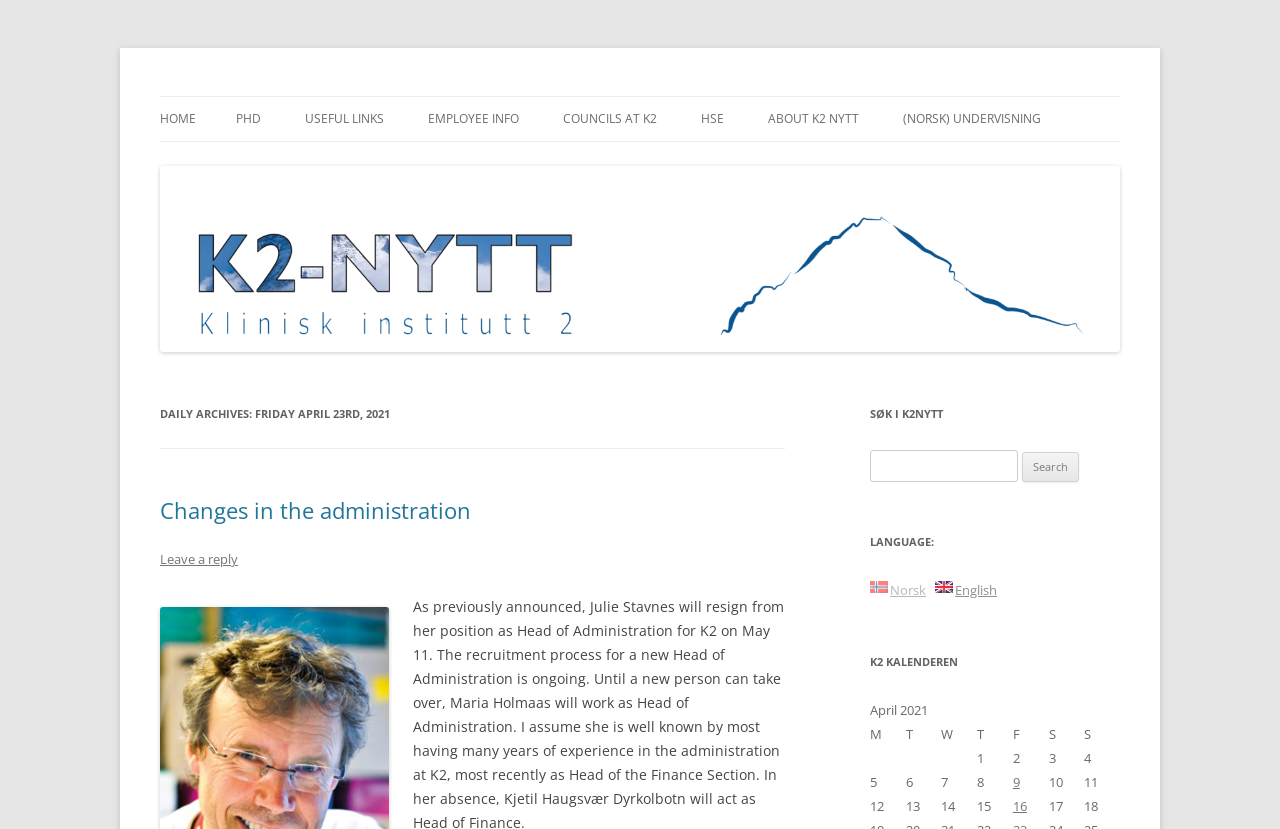Determine the coordinates of the bounding box for the clickable area needed to execute this instruction: "Switch to English language".

[0.73, 0.701, 0.779, 0.722]